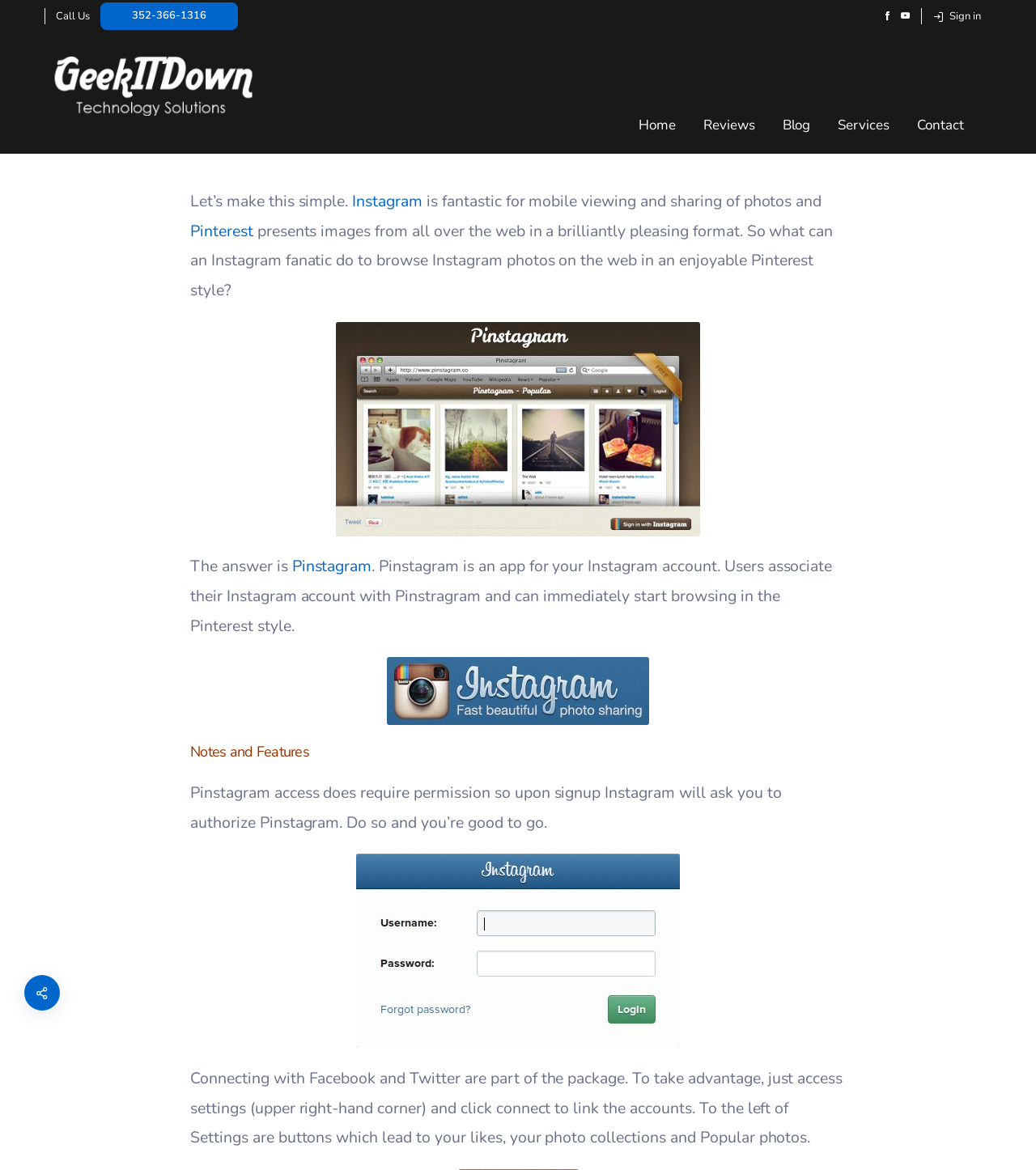Refer to the screenshot and give an in-depth answer to this question: What is required to access Pinstagram?

I found the answer by reading the text on the webpage, which mentions that 'Pinstagram access does require permission so upon signup Instagram will ask you to authorize Pinstagram'.